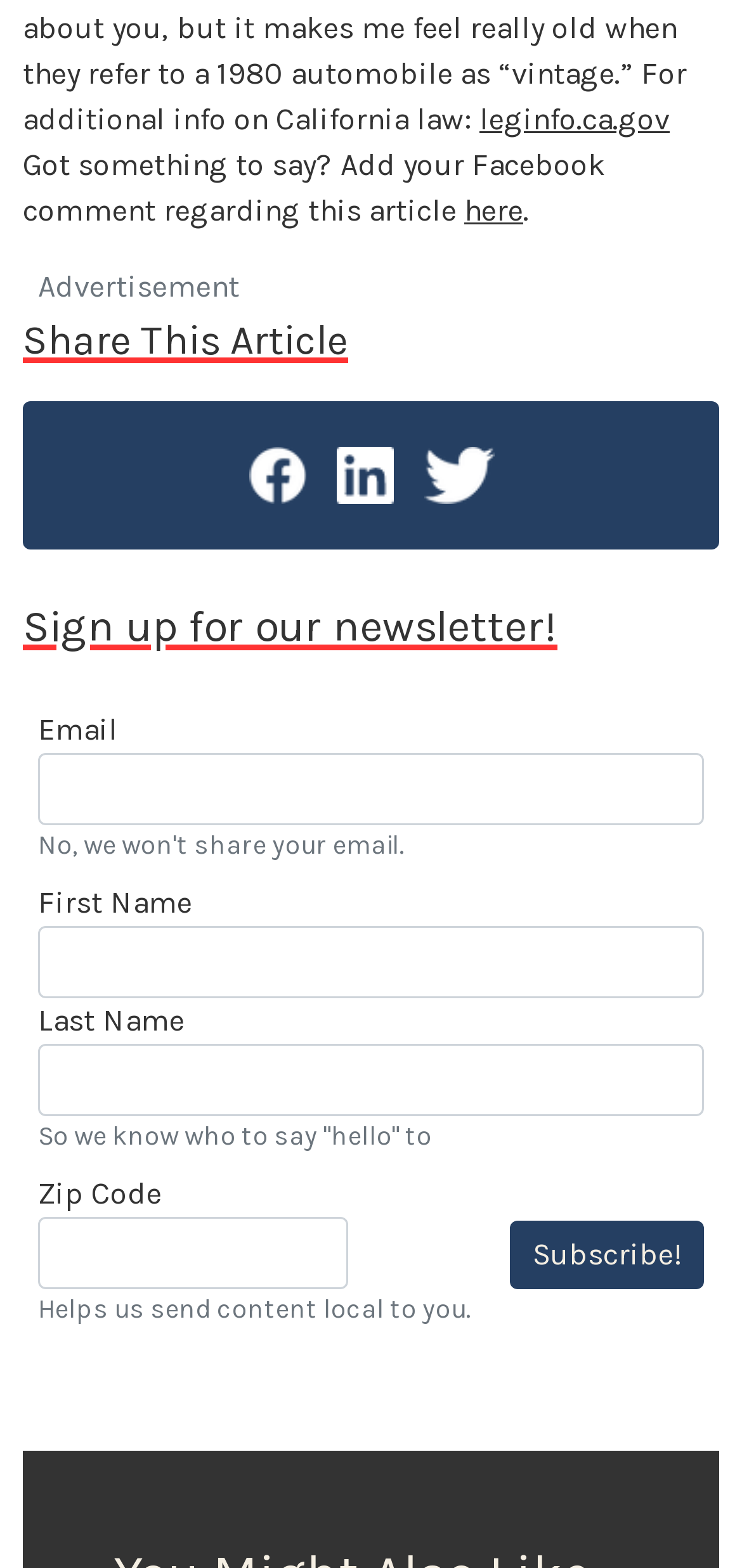Predict the bounding box of the UI element based on the description: "parent_node: Email aria-describedby="mc-email-help" name="EMAIL"". The coordinates should be four float numbers between 0 and 1, formatted as [left, top, right, bottom].

[0.051, 0.48, 0.949, 0.526]